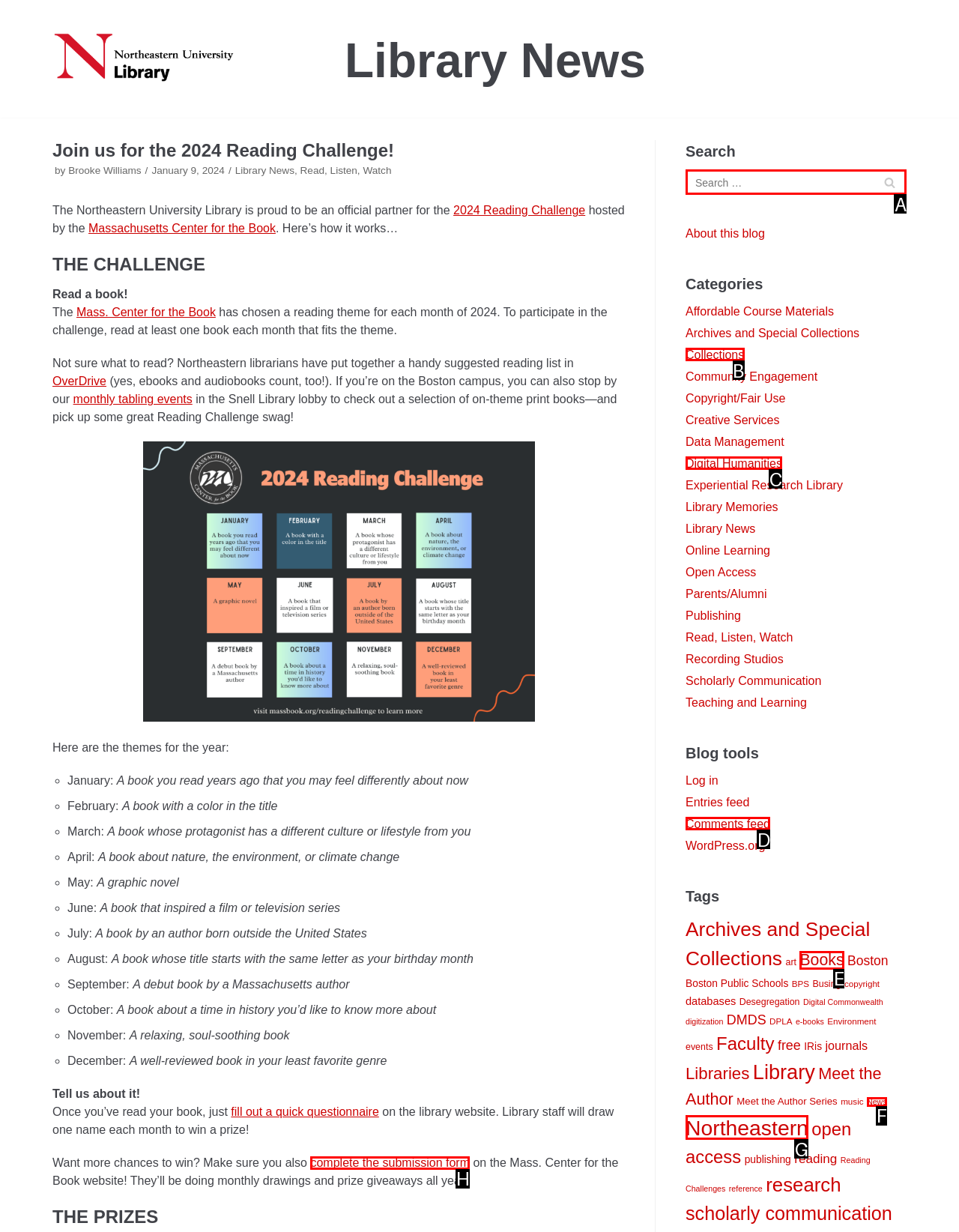Determine which HTML element to click to execute the following task: Search for a book Answer with the letter of the selected option.

A